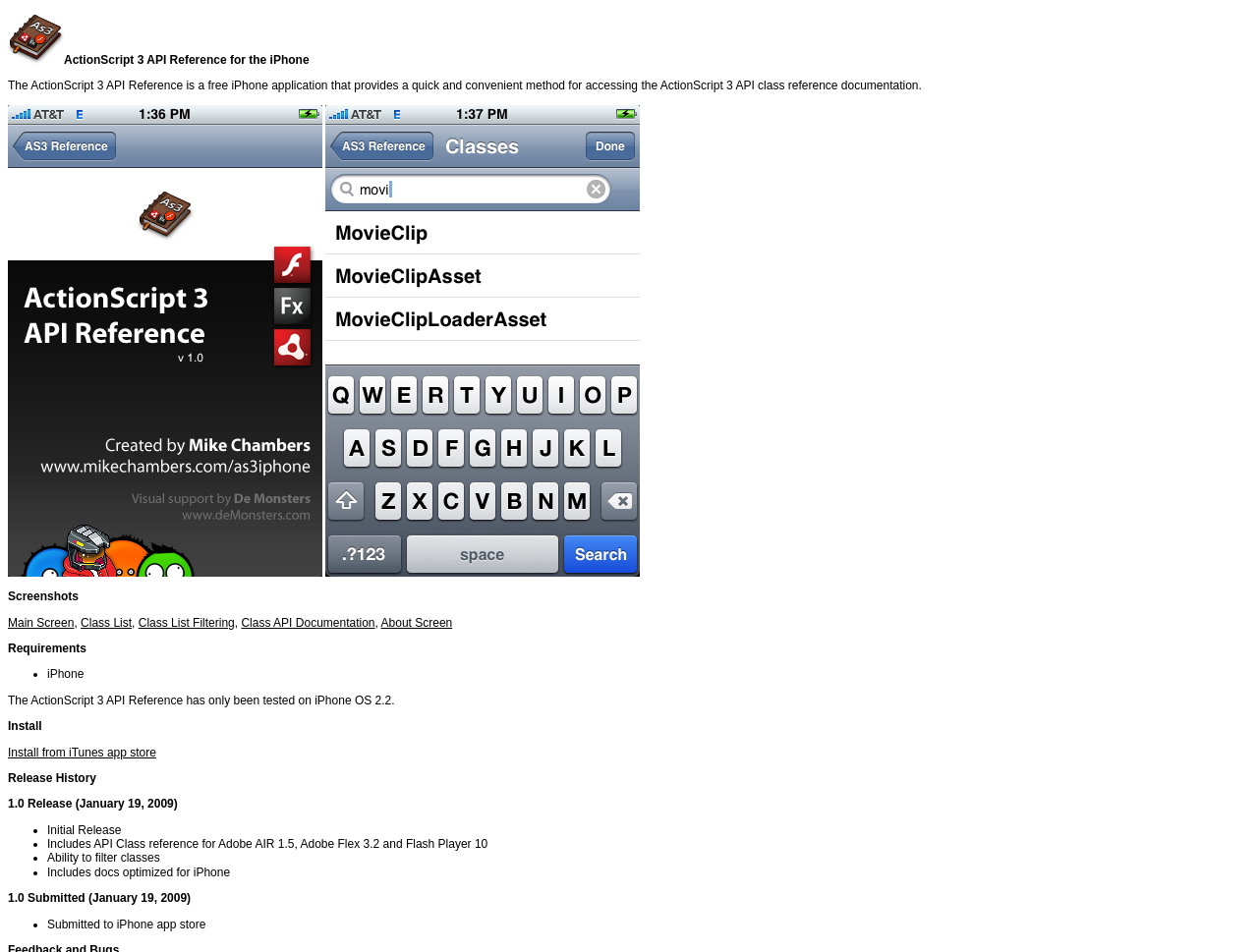Locate the coordinates of the bounding box for the clickable region that fulfills this instruction: "Install from iTunes app store".

[0.006, 0.783, 0.124, 0.797]